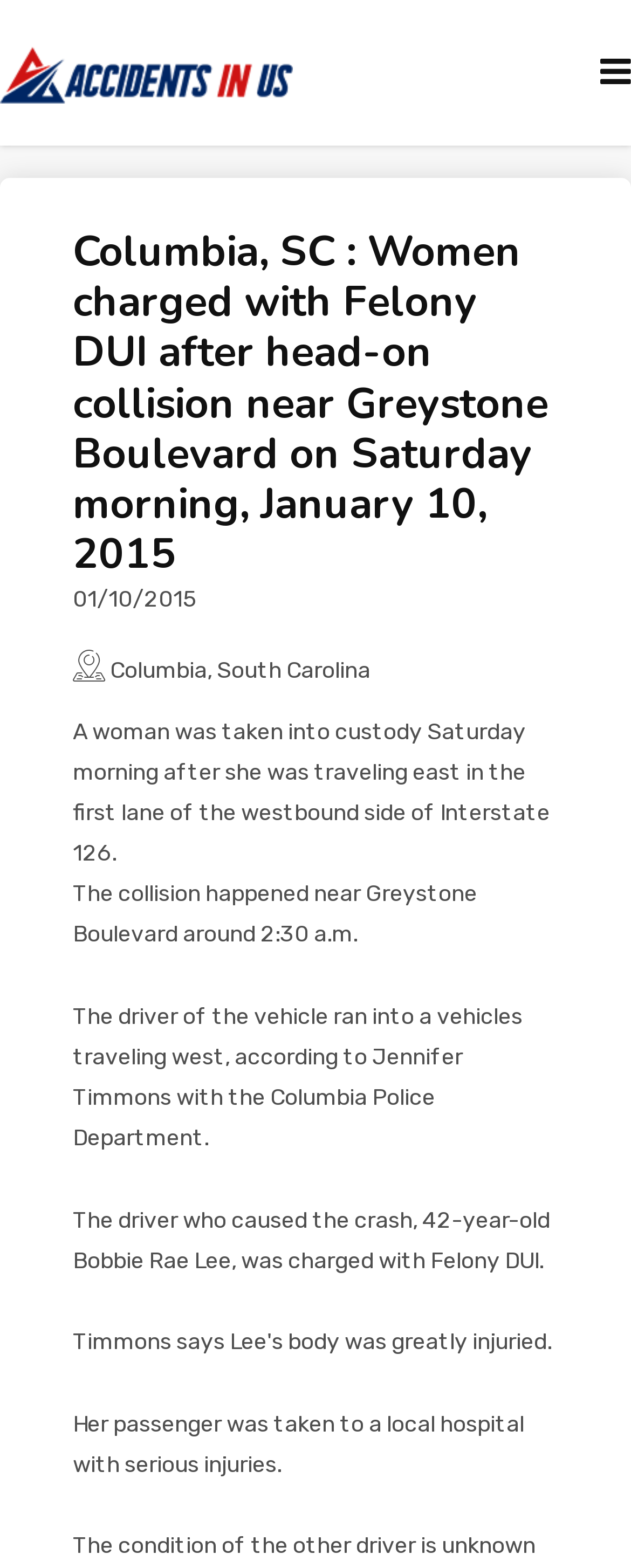Review the image closely and give a comprehensive answer to the question: How many lanes were involved in the accident?

I found the number of lanes involved in the accident by reading the static text element with the content 'A woman was taken into custody Saturday morning after she was traveling east in the first lane of the westbound side of Interstate 126.' which provides the details of the accident and the lanes involved.